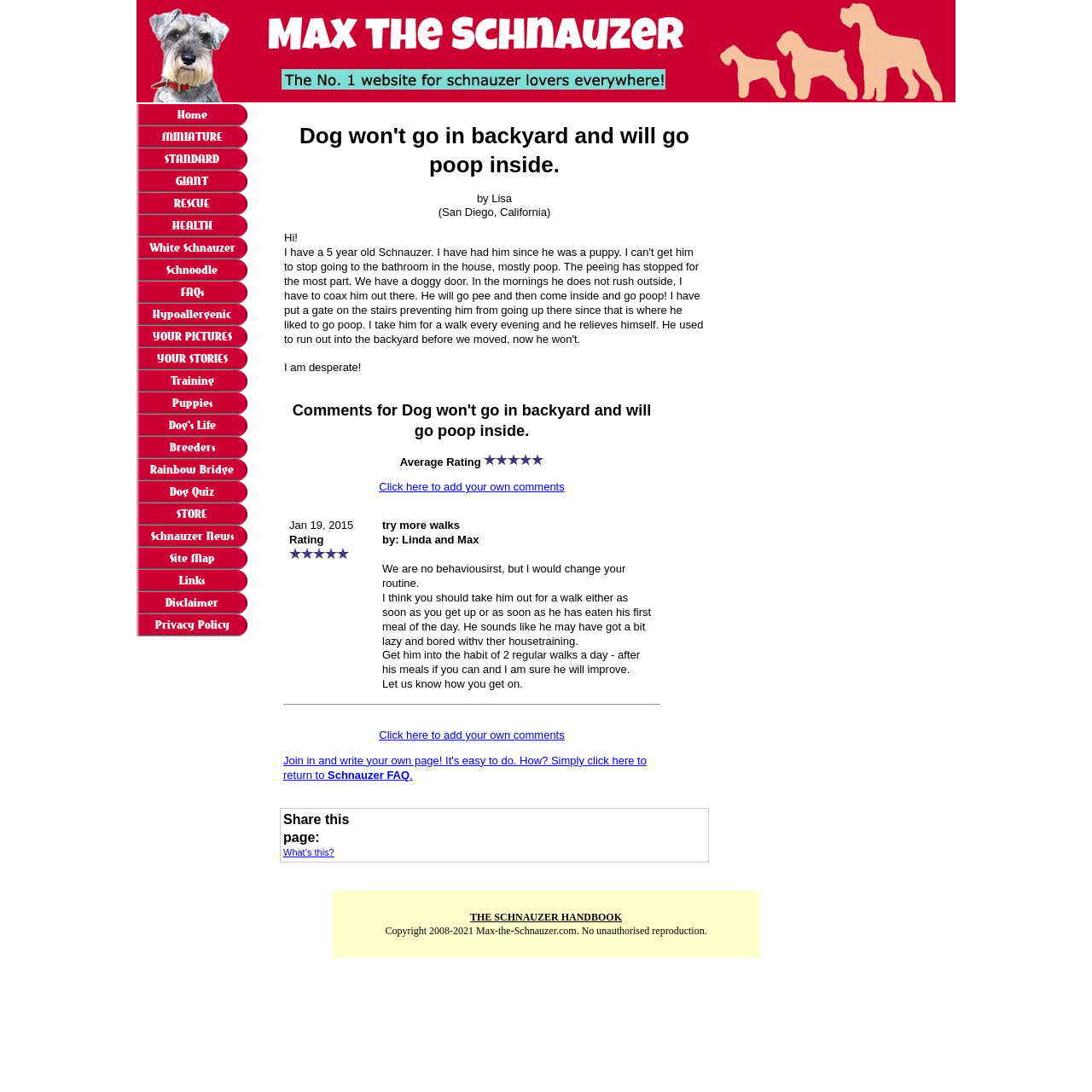What is the purpose of the link 'Click here to add your own comments'?
Based on the image, respond with a single word or phrase.

To add comments